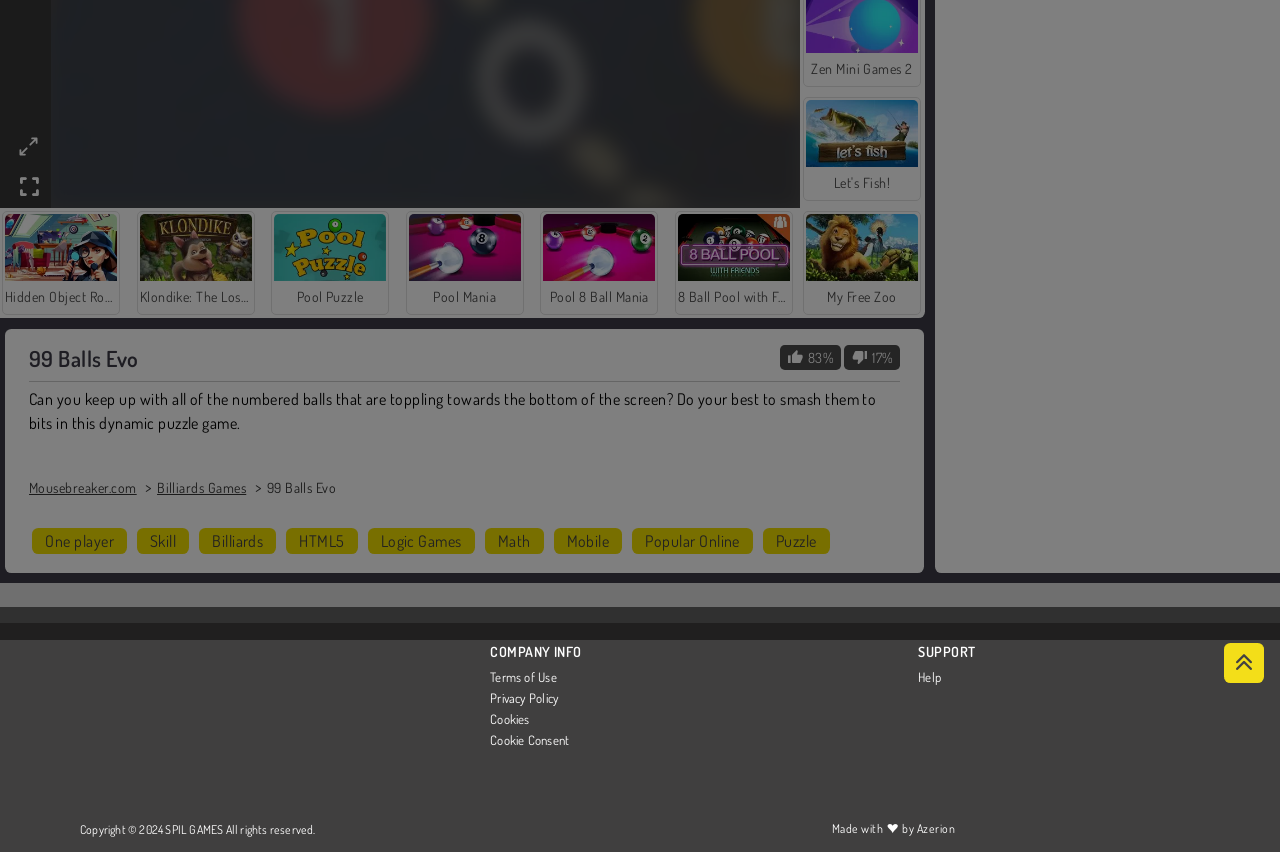Locate the bounding box of the UI element based on this description: "8 Ball Pool". Provide four float numbers between 0 and 1 as [left, top, right, bottom].

[0.352, 0.377, 0.444, 0.499]